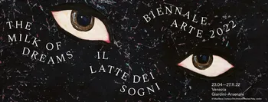Please use the details from the image to answer the following question comprehensively:
What is the duration of the exhibition?

The duration of the exhibition is explicitly stated in the caption as being from April 23, 2022, to November 27, 2022, which provides the specific dates for the event.